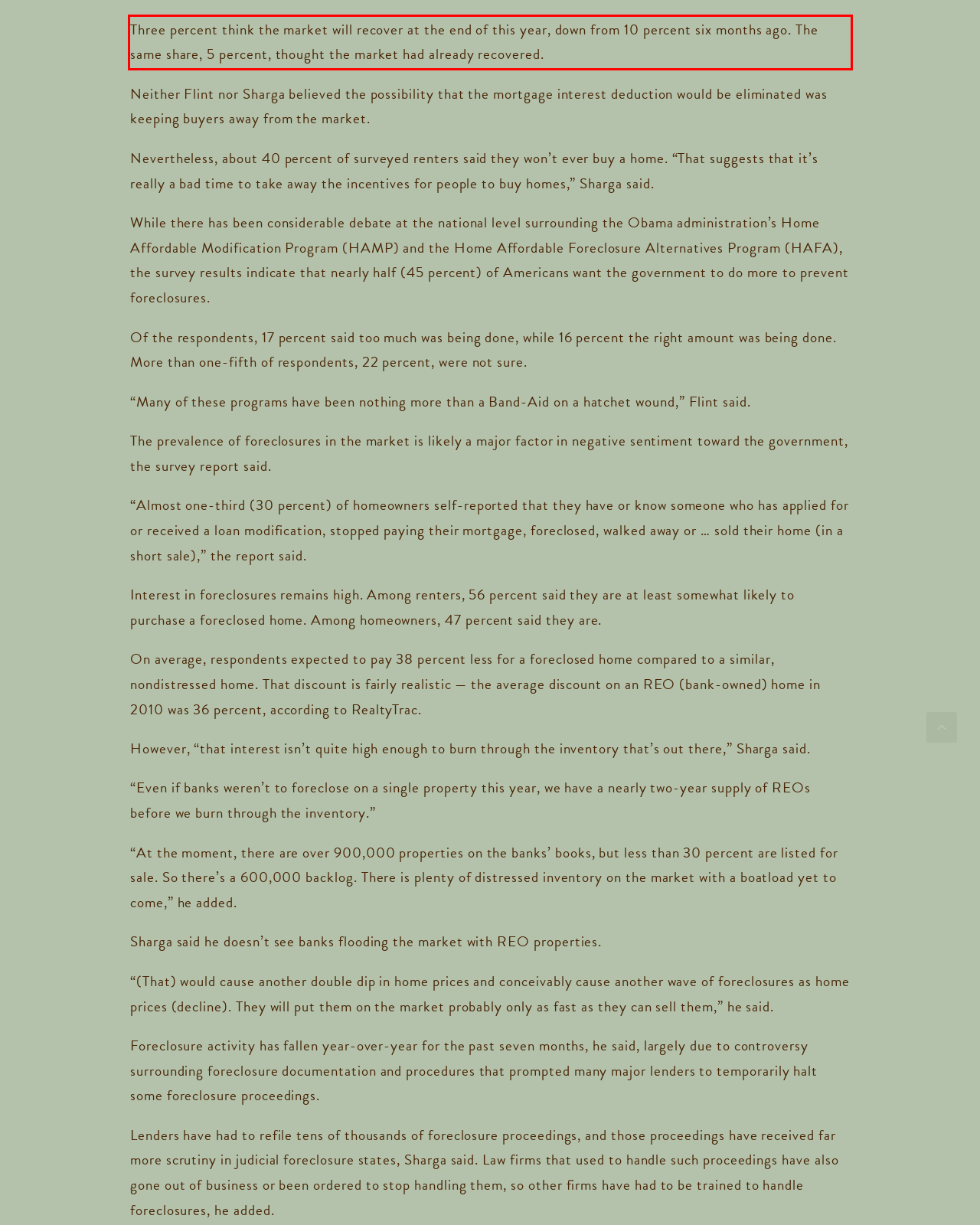Identify the text within the red bounding box on the webpage screenshot and generate the extracted text content.

Three percent think the market will recover at the end of this year, down from 10 percent six months ago. The same share, 5 percent, thought the market had already recovered.